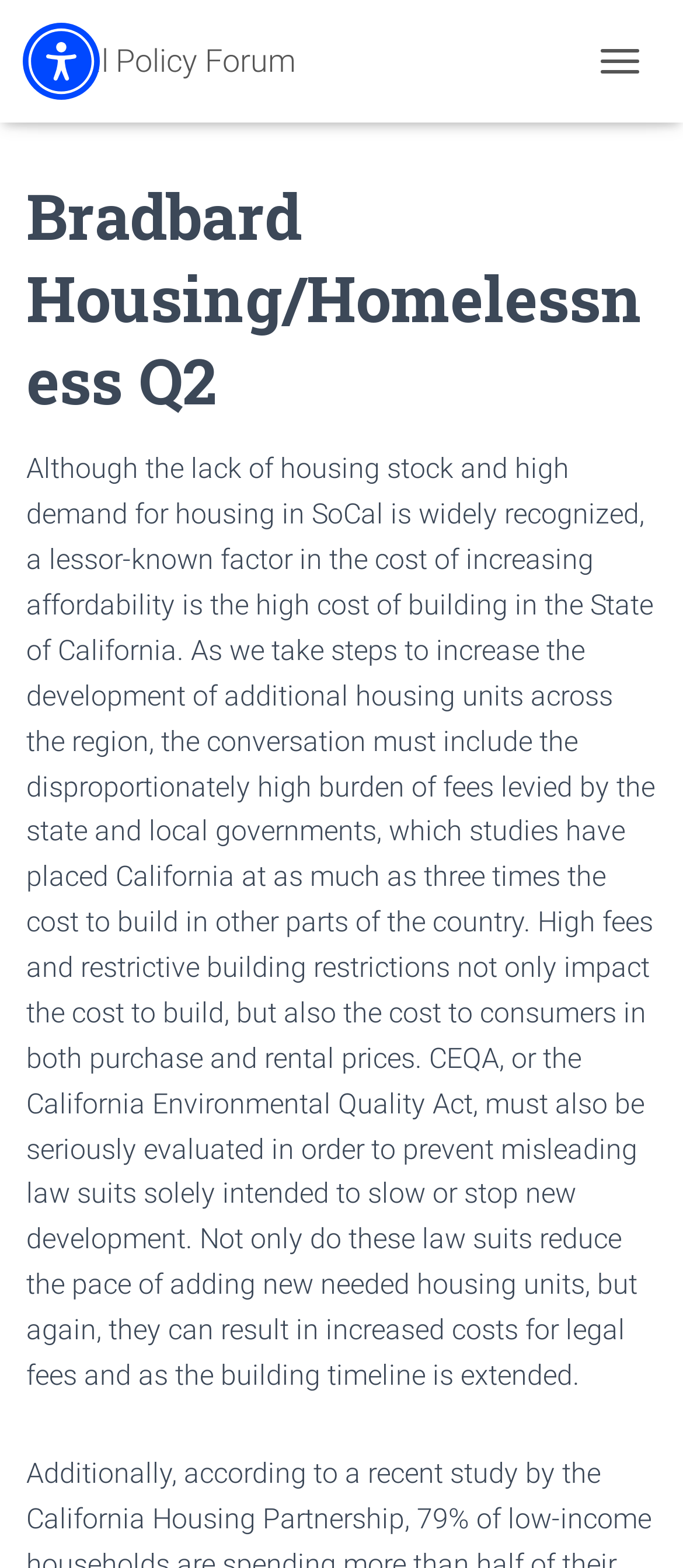Identify the bounding box for the UI element specified in this description: "SoCal Policy Forum". The coordinates must be four float numbers between 0 and 1, formatted as [left, top, right, bottom].

[0.038, 0.011, 0.472, 0.067]